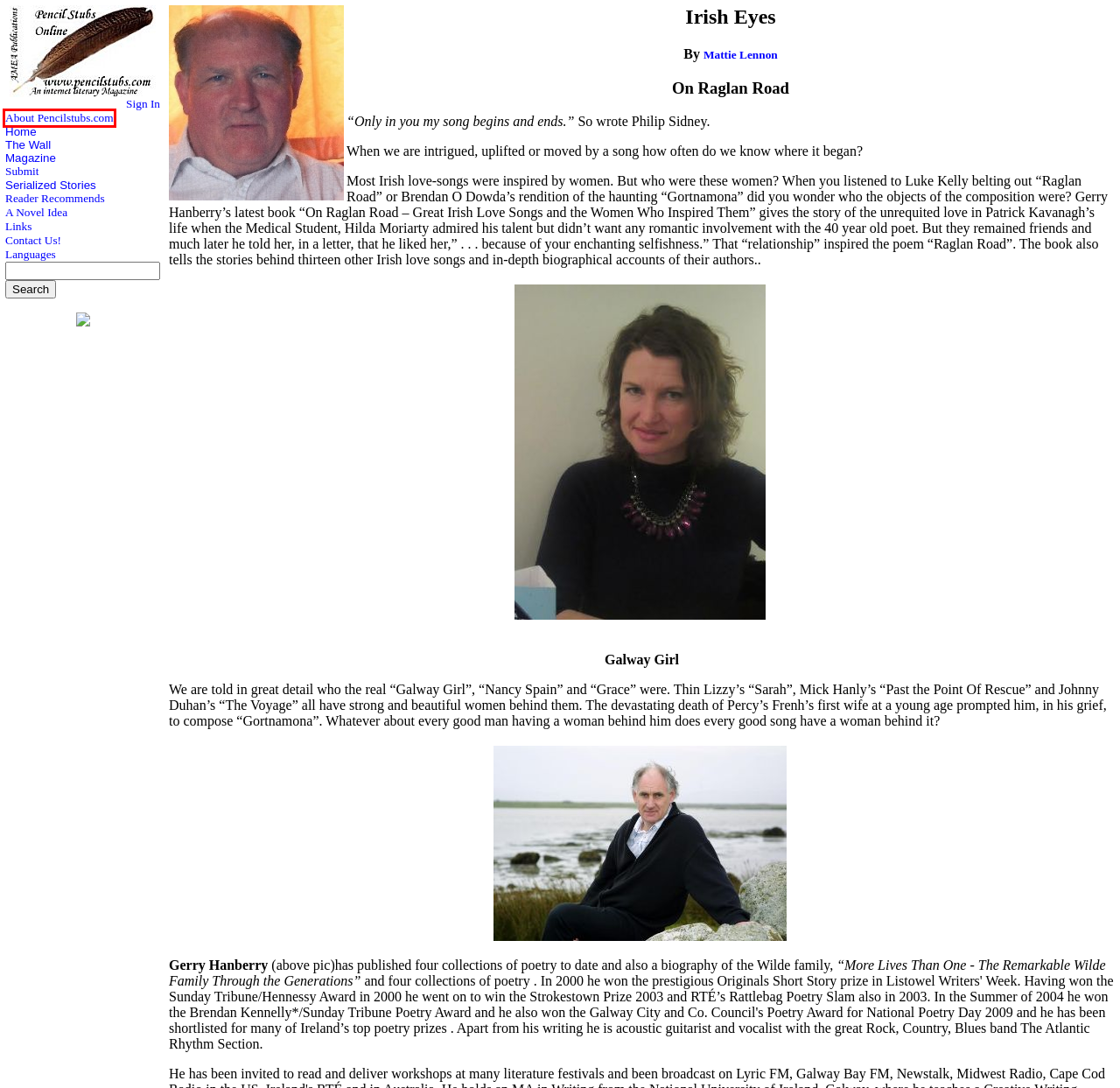You have a screenshot of a webpage with a red rectangle bounding box around a UI element. Choose the best description that matches the new page after clicking the element within the bounding box. The candidate descriptions are:
A. Magazine Home
B. PSO - Email
C. PSO - Languages
D. Pencil Stubs Online
E. A Novel Idea!
F. Sign In
G. Submit
H. Contact Us!

D